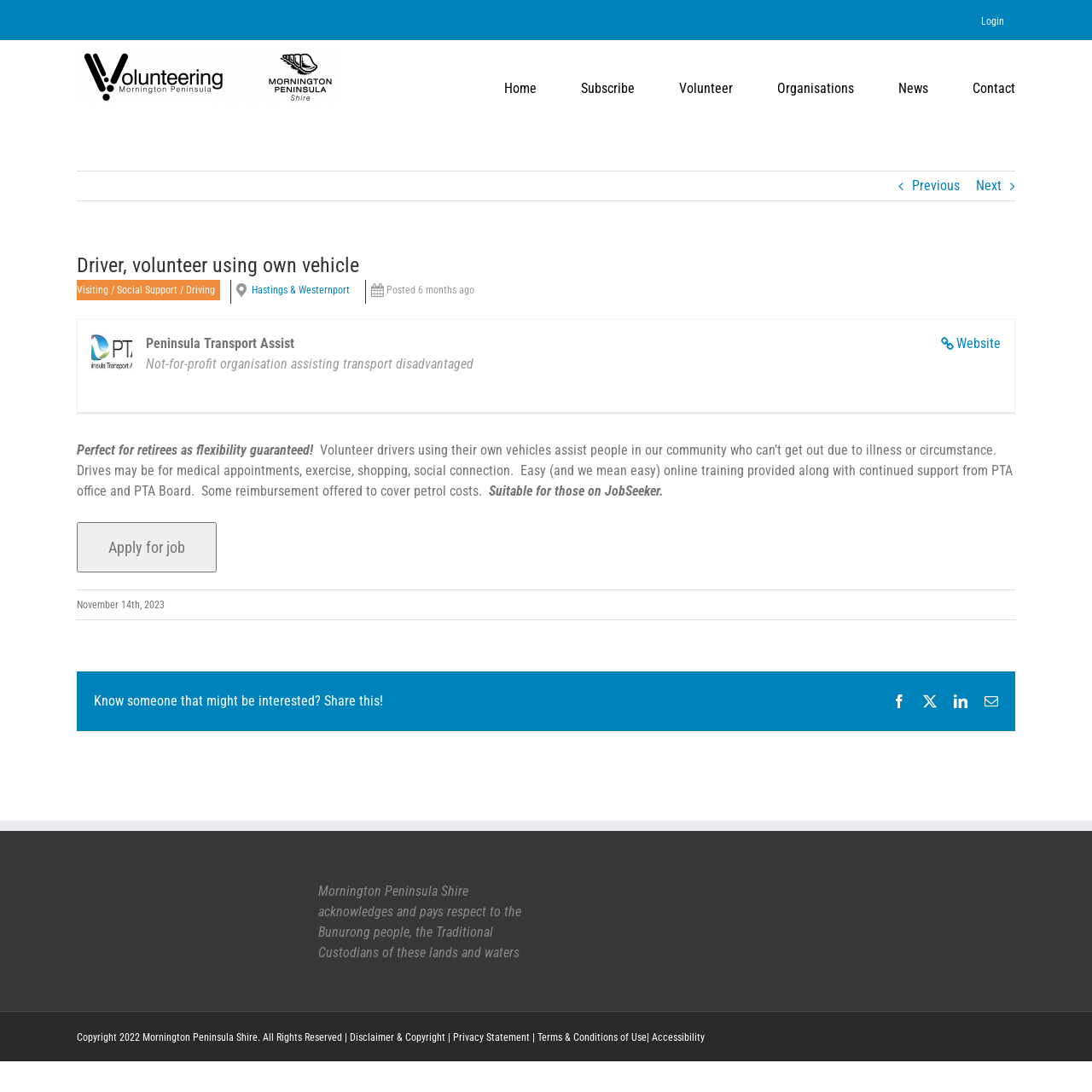Can you give a comprehensive explanation to the question given the content of the image?
What is the purpose of the volunteer drivers?

According to the text, the volunteer drivers 'assist people in our community who can’t get out due to illness or circumstance' and 'drives may be for medical appointments, exercise, shopping, social connection'.